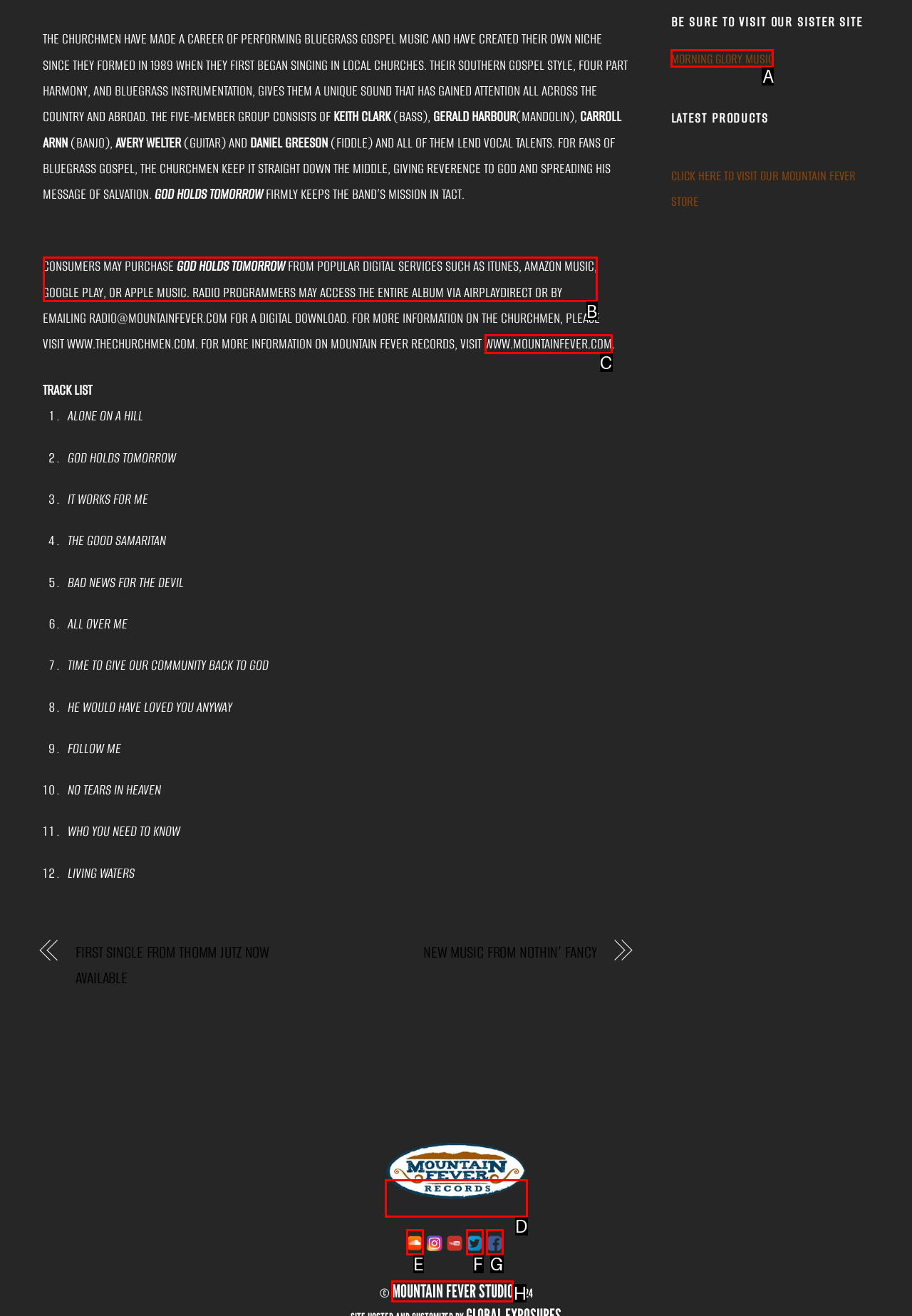What letter corresponds to the UI element described here: aria-label="soundcloud"
Reply with the letter from the options provided.

E